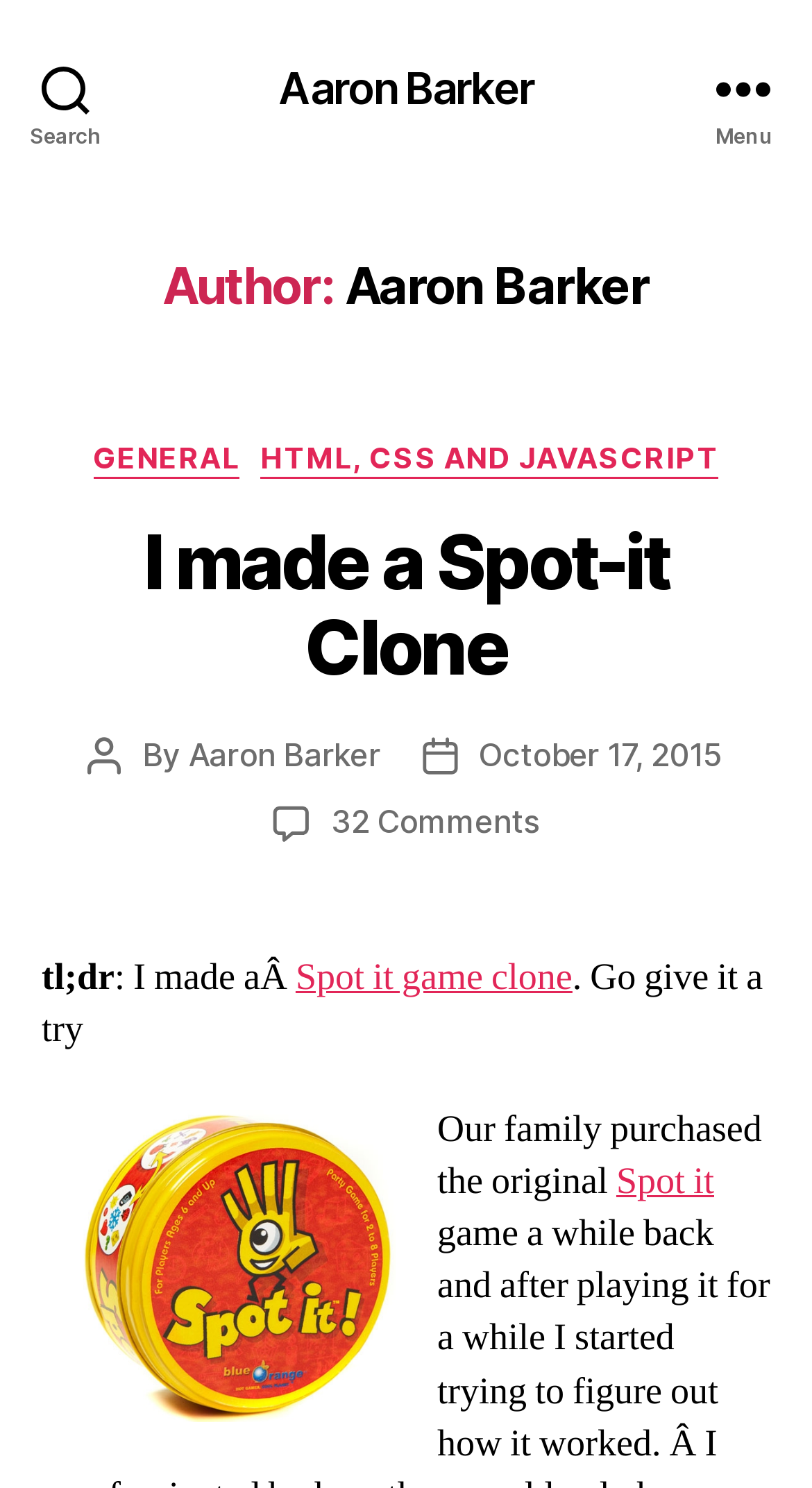Identify the bounding box coordinates for the UI element described by the following text: "I made a Spot-it Clone". Provide the coordinates as four float numbers between 0 and 1, in the format [left, top, right, bottom].

[0.177, 0.347, 0.823, 0.466]